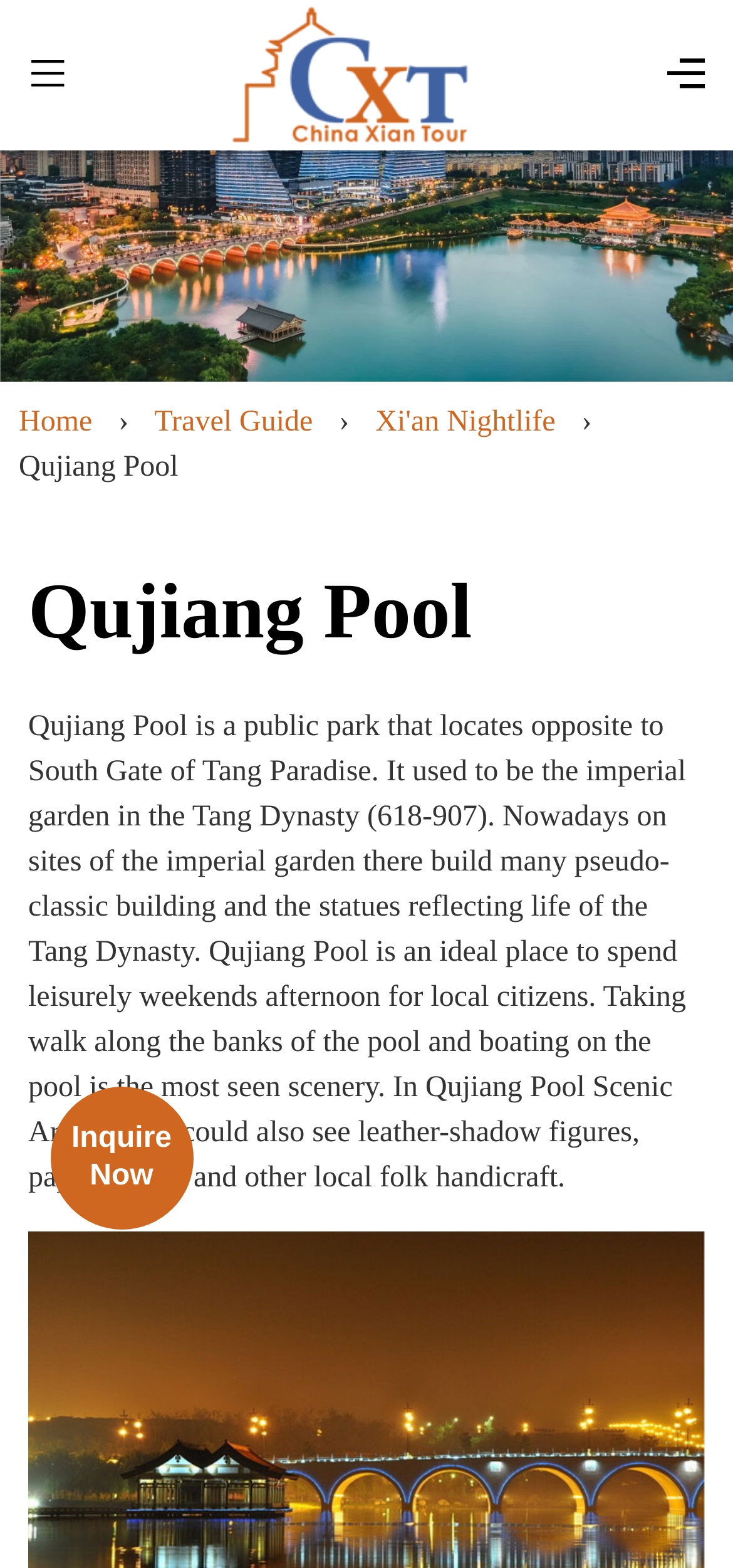Look at the image and give a detailed response to the following question: What is the location of the park?

The text in the StaticText element with bounding box coordinates [0.038, 0.453, 0.936, 0.761] mentions that the park is located opposite to the South Gate of Tang Paradise.